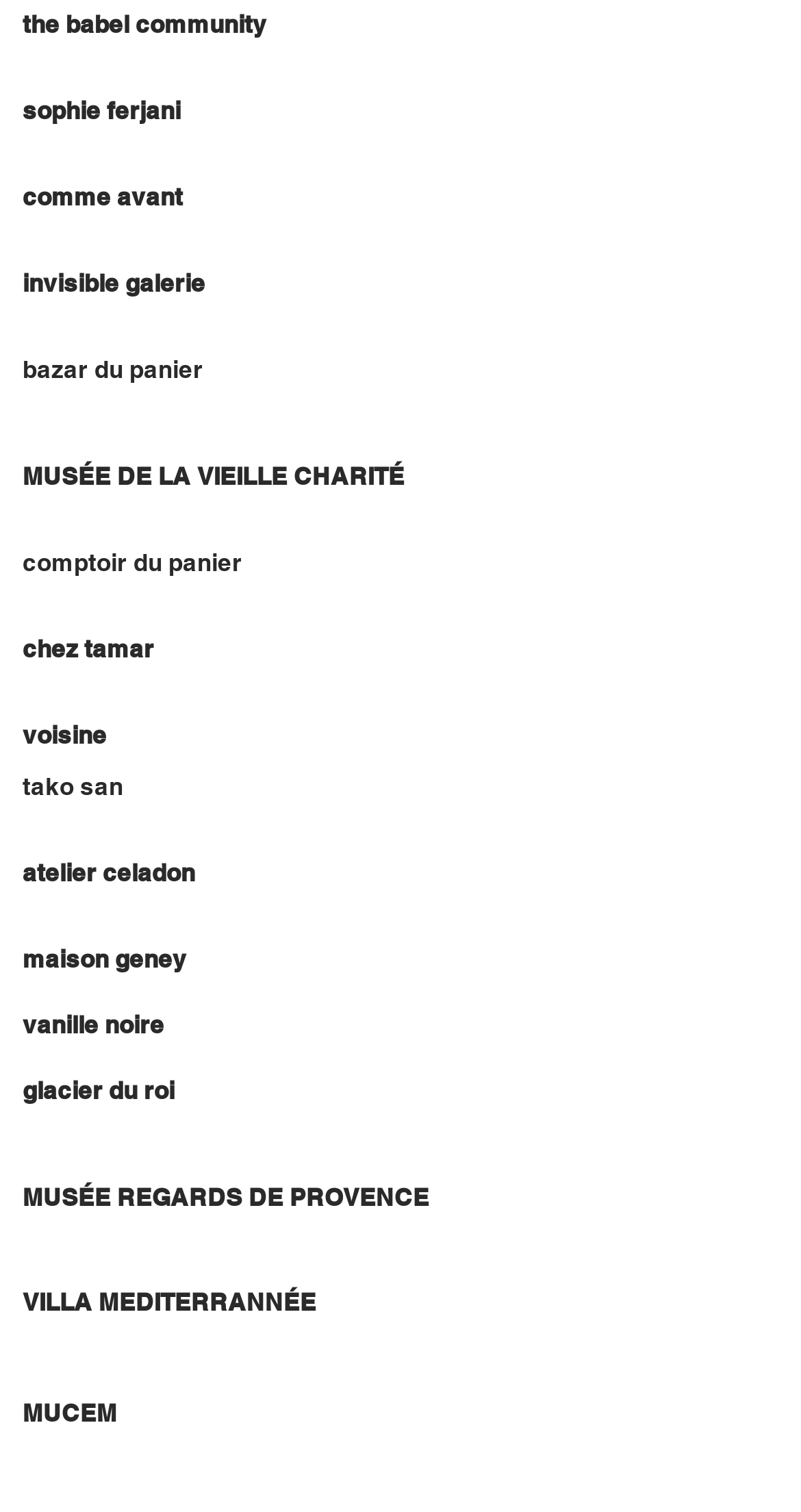Find the bounding box coordinates of the clickable element required to execute the following instruction: "view VILLA MEDITERRANNÉE". Provide the coordinates as four float numbers between 0 and 1, i.e., [left, top, right, bottom].

[0.028, 0.833, 0.503, 0.89]